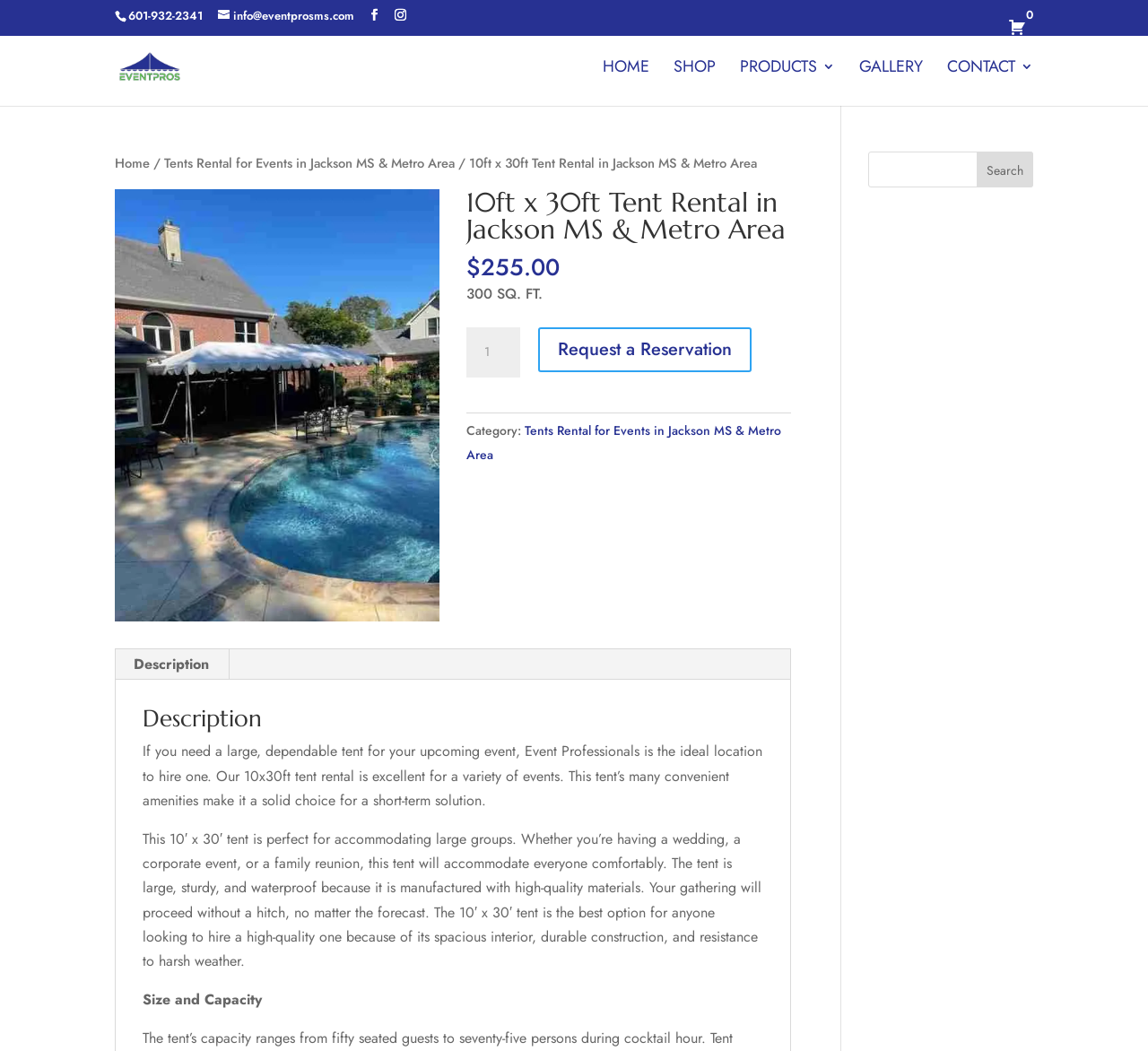Please reply with a single word or brief phrase to the question: 
What is the purpose of the 10ft x 30ft tent?

For events and gatherings